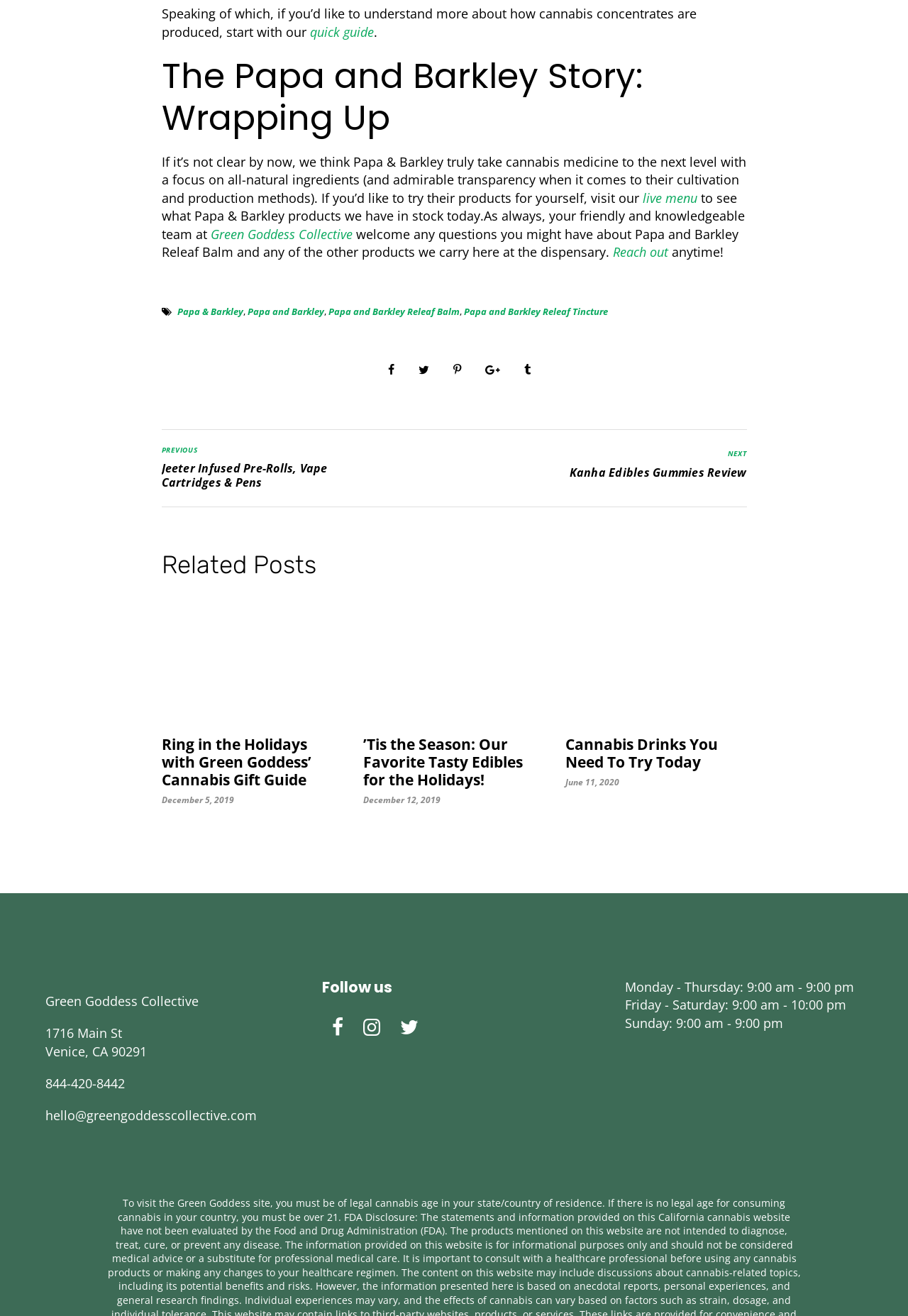Kindly provide the bounding box coordinates of the section you need to click on to fulfill the given instruction: "Visit the 'live menu'".

[0.707, 0.144, 0.768, 0.157]